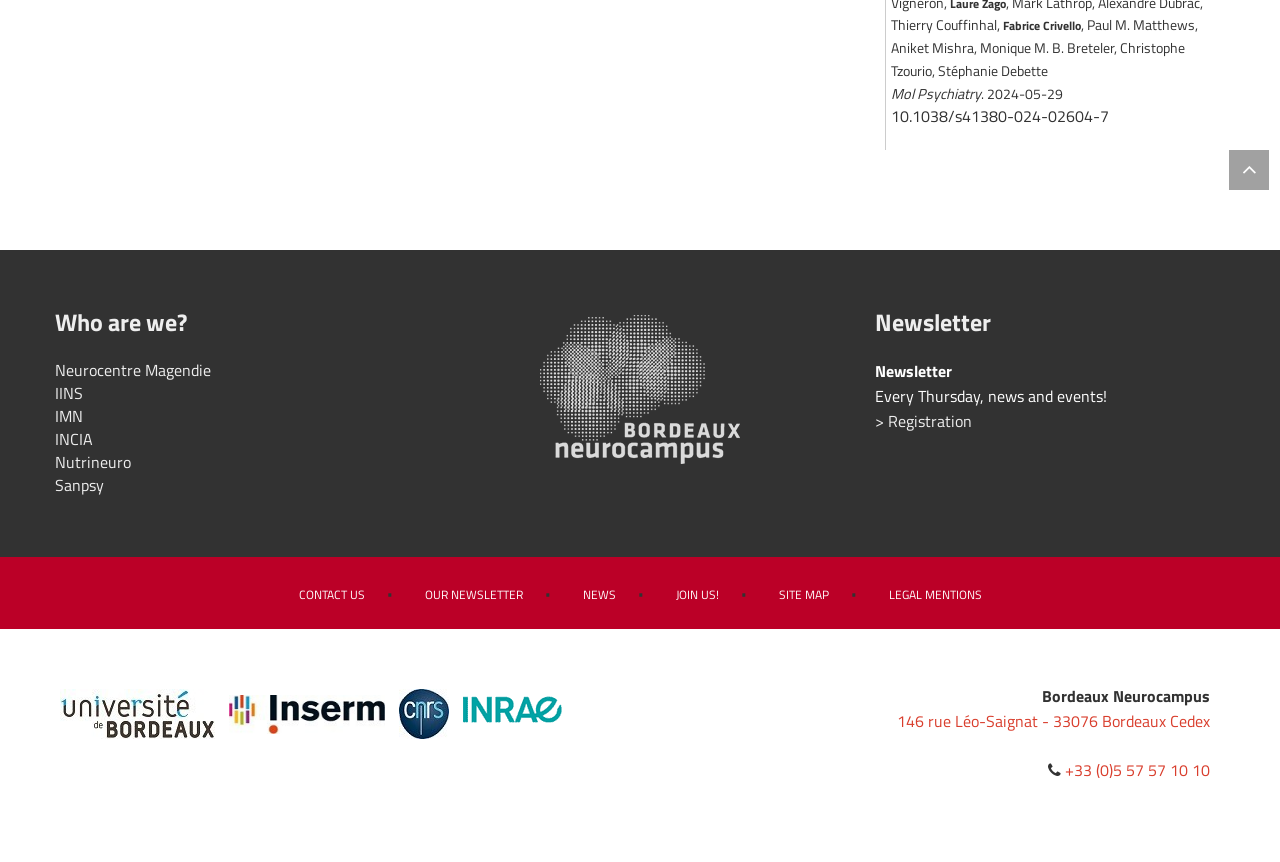Respond to the question below with a concise word or phrase:
What is the topic of the newsletter?

news and events